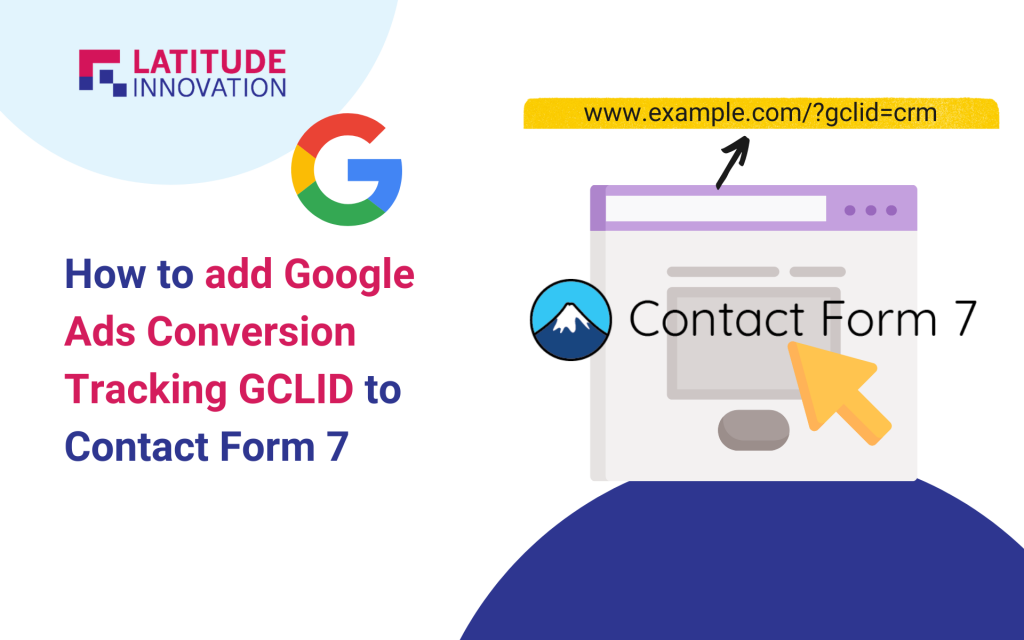Refer to the screenshot and give an in-depth answer to this question: What is the purpose of the arrow in the image?

The arrow in the image points to the URL with a query parameter for GCLID tracking, emphasizing the importance of integrating the GCLID into web forms for effective conversion tracking.